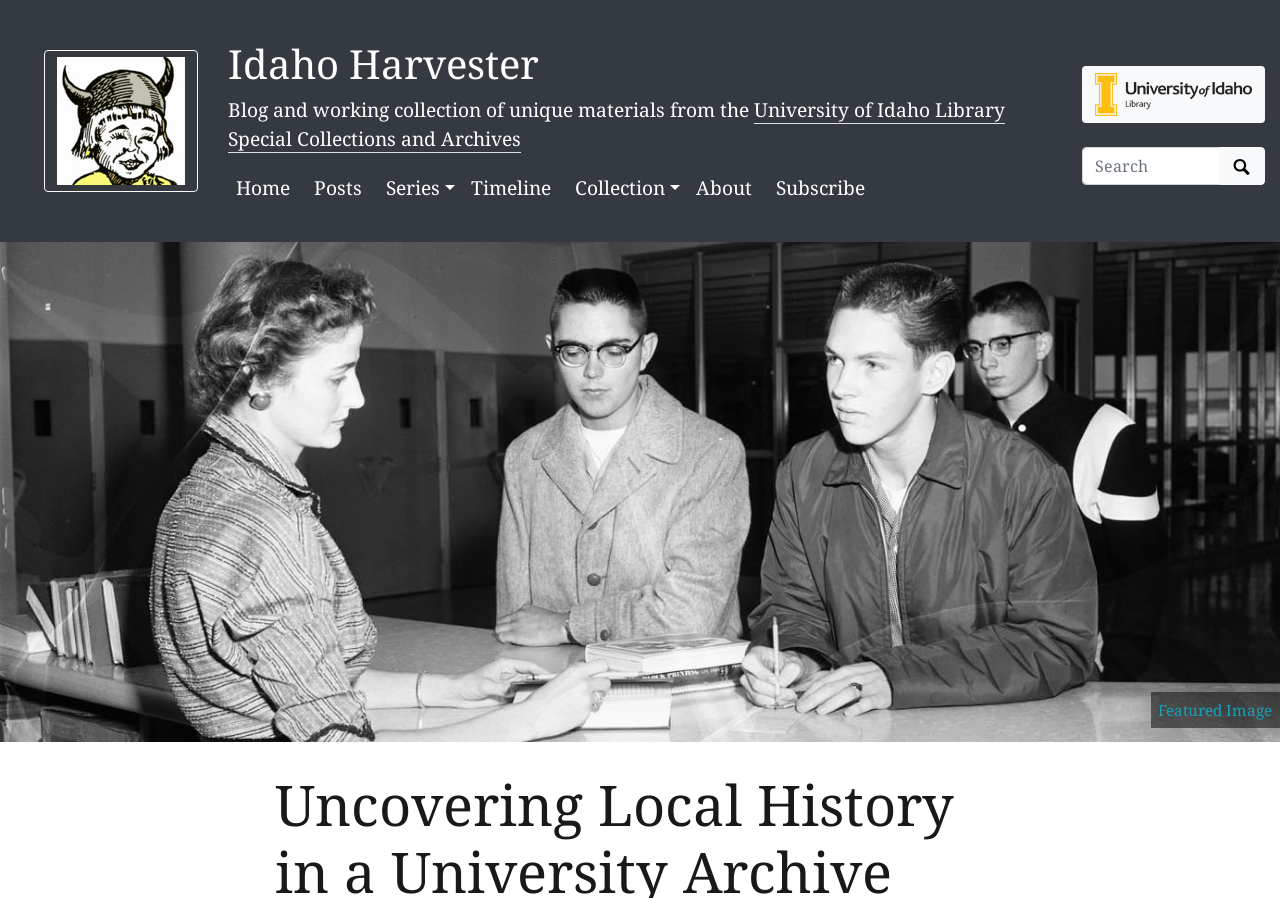What is the purpose of the search box? Based on the image, give a response in one word or a short phrase.

To search objects